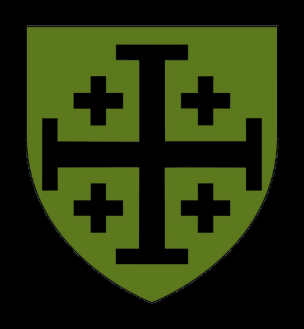Create a vivid and detailed description of the image.

The image depicts a stylized coat of arms featuring a bold black cross set against a green shield. The cross is adorned with four smaller crosses at each corner, symbolizing Christian significance, which may suggest a historical or military association. The design evokes a sense of heritage, possibly connected to the Crusades or other military orders, reflecting values of faith and valor. The overall simplicity of the design adds to its gravitas, making it a striking emblem likely used in a formal or ceremonial context.